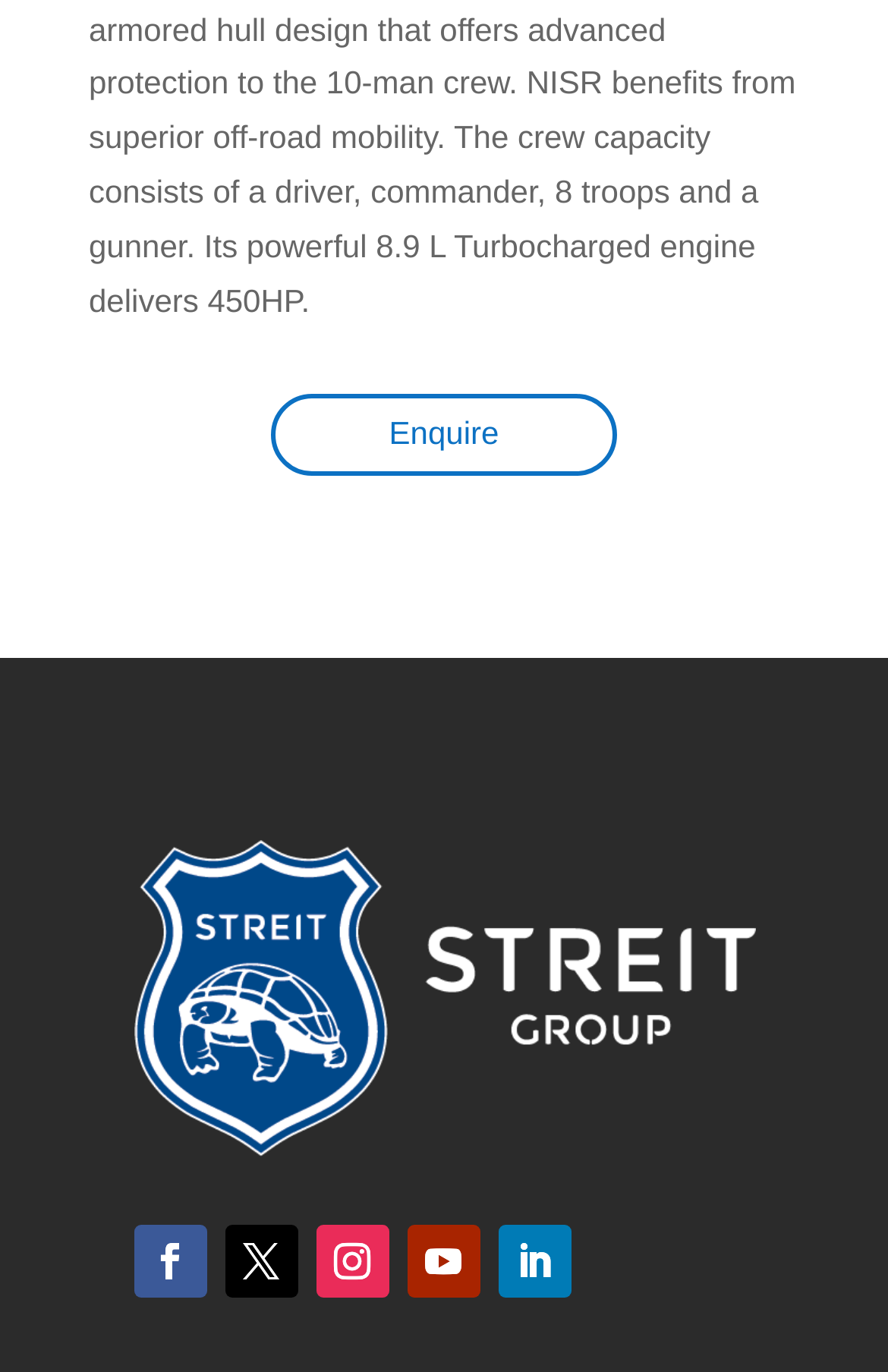Refer to the screenshot and answer the following question in detail:
How many social media links are there?

I counted the number of links at the bottom of the page, which are represented by icons, and found that there are 5 social media links.